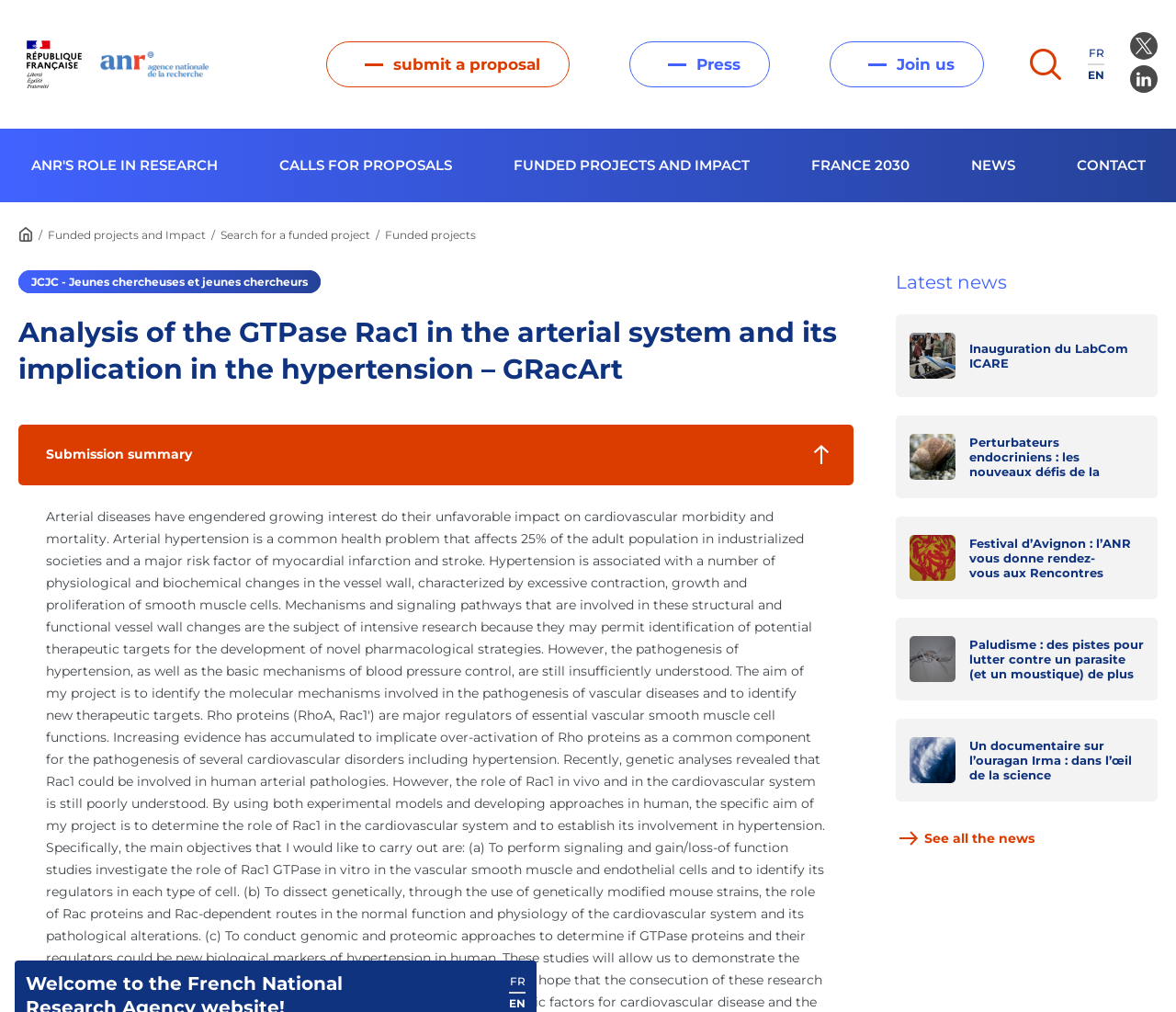Identify the bounding box coordinates for the UI element described as follows: See all the news. Use the format (top-left x, top-left y, bottom-right x, bottom-right y) and ensure all values are floating point numbers between 0 and 1.

[0.762, 0.819, 0.88, 0.838]